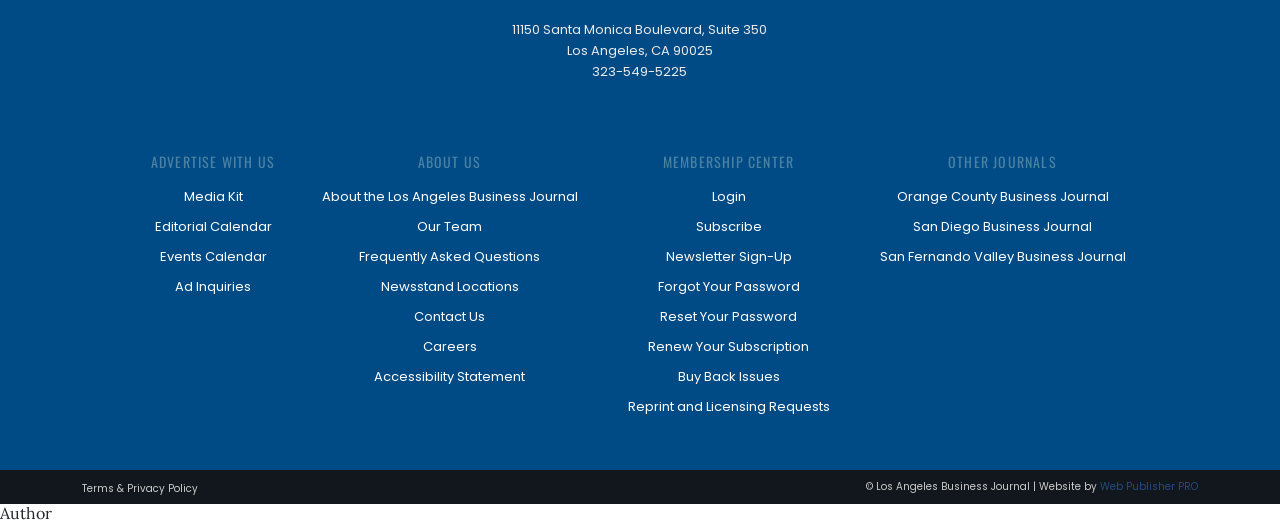Given the element description Careers, predict the bounding box coordinates for the UI element in the webpage screenshot. The format should be (top-left x, top-left y, bottom-right x, bottom-right y), and the values should be between 0 and 1.

[0.251, 0.634, 0.451, 0.691]